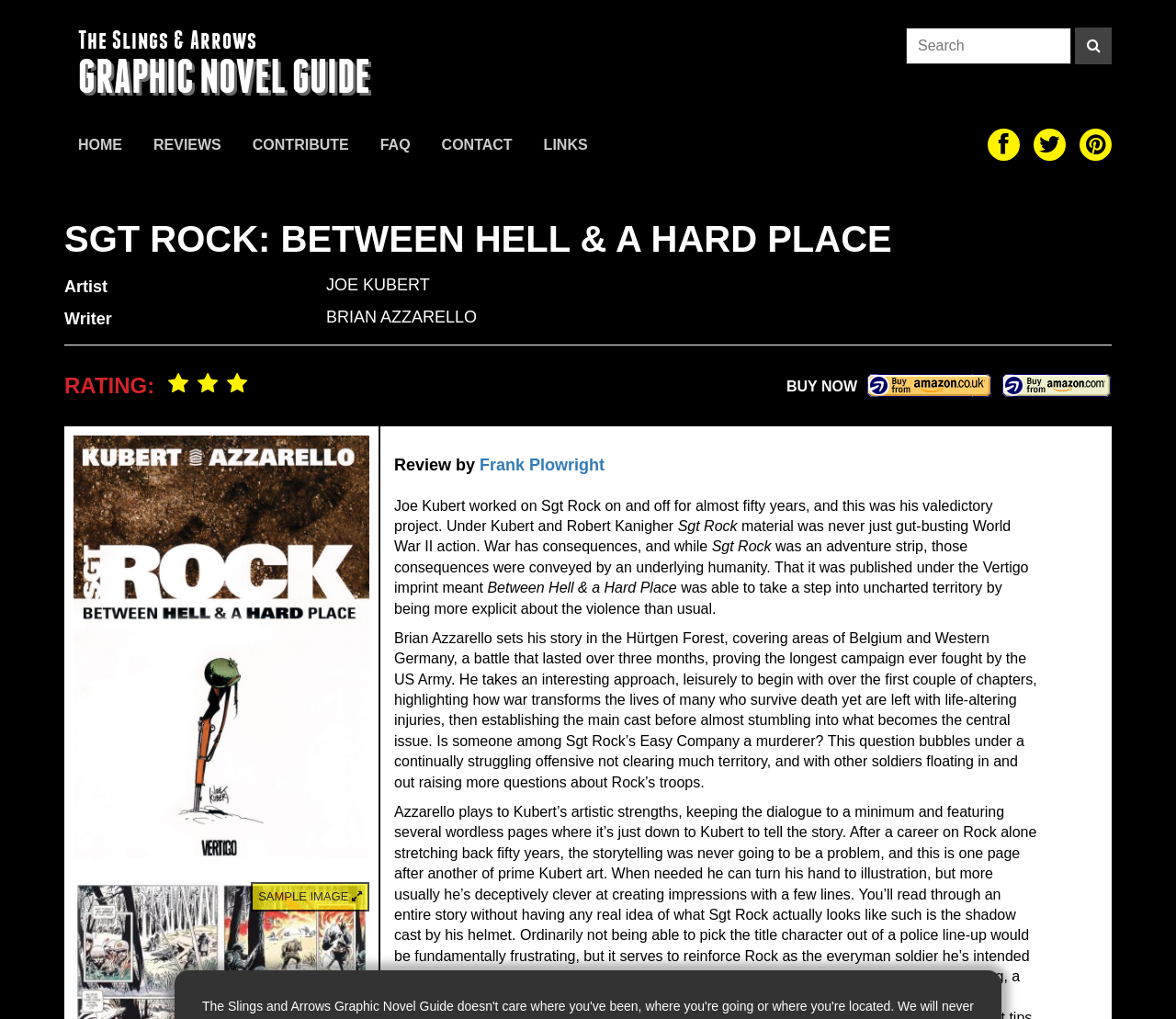Respond to the question below with a single word or phrase:
What is the rating of Sgt Rock: Between Hell & a Hard Place?

Not specified